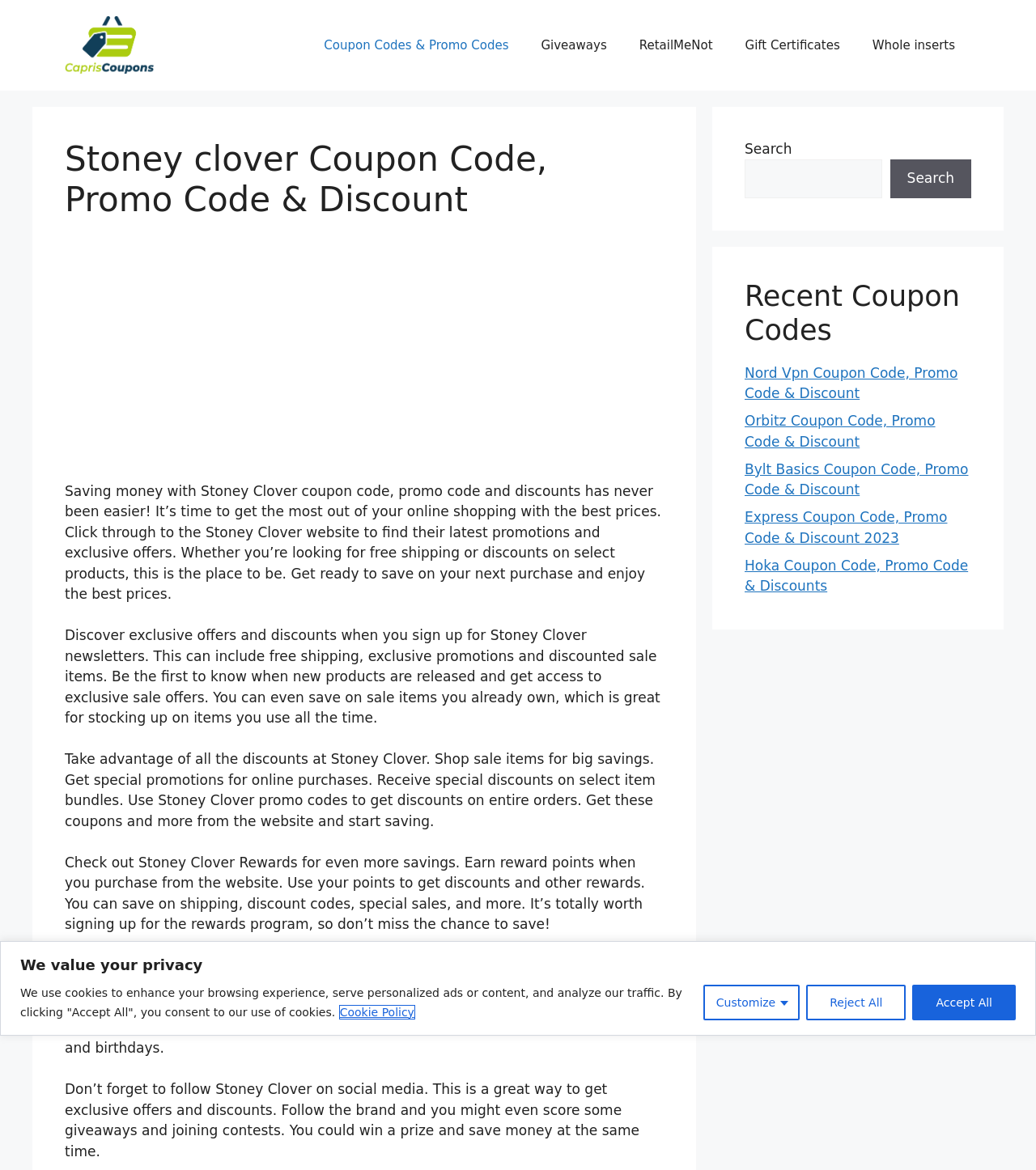Predict the bounding box of the UI element based on the description: "aria-label="Twitter"". The coordinates should be four float numbers between 0 and 1, formatted as [left, top, right, bottom].

None